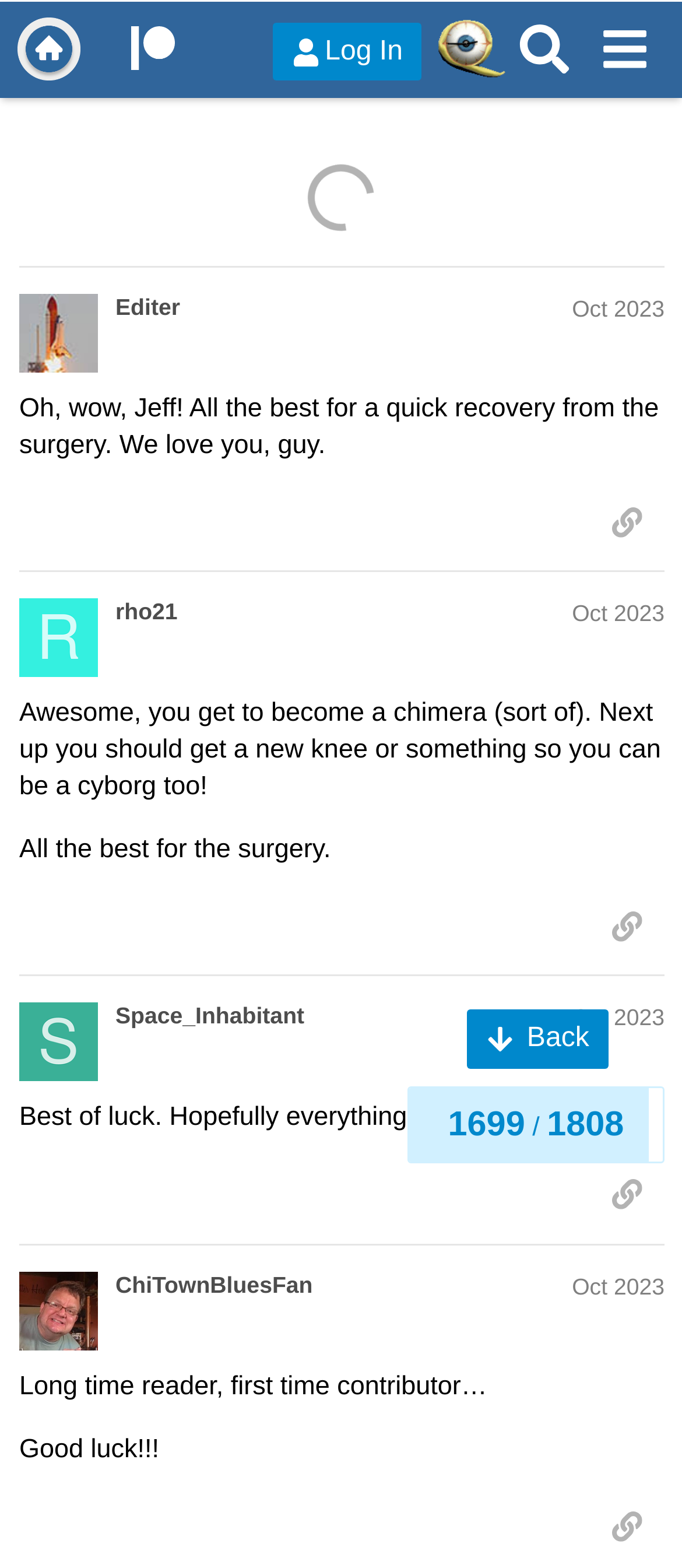Identify the bounding box coordinates of the region I need to click to complete this instruction: "Click the 'Back' button".

[0.684, 0.643, 0.893, 0.68]